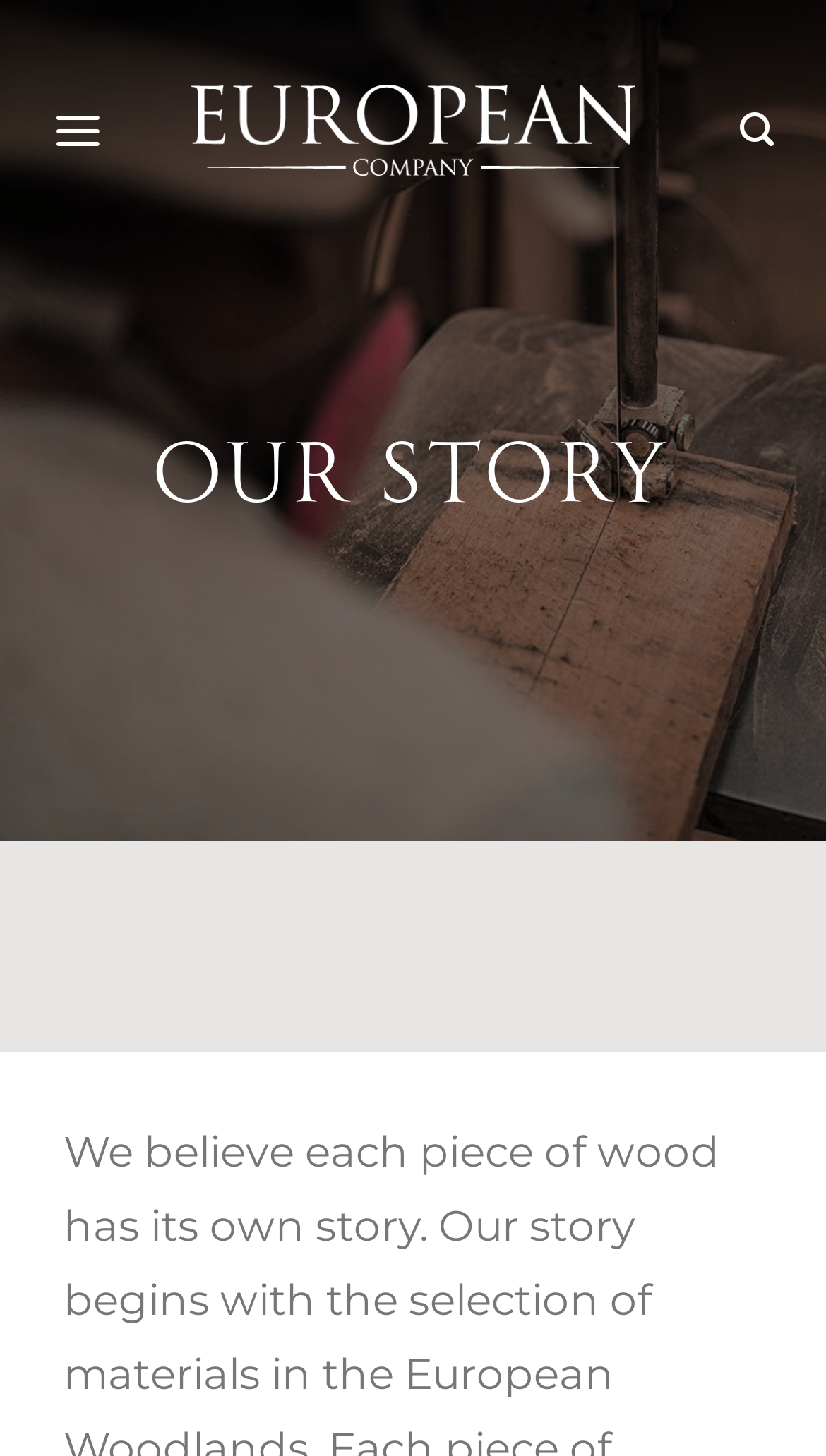Provide a short answer to the following question with just one word or phrase: What is the name of the company?

European Company